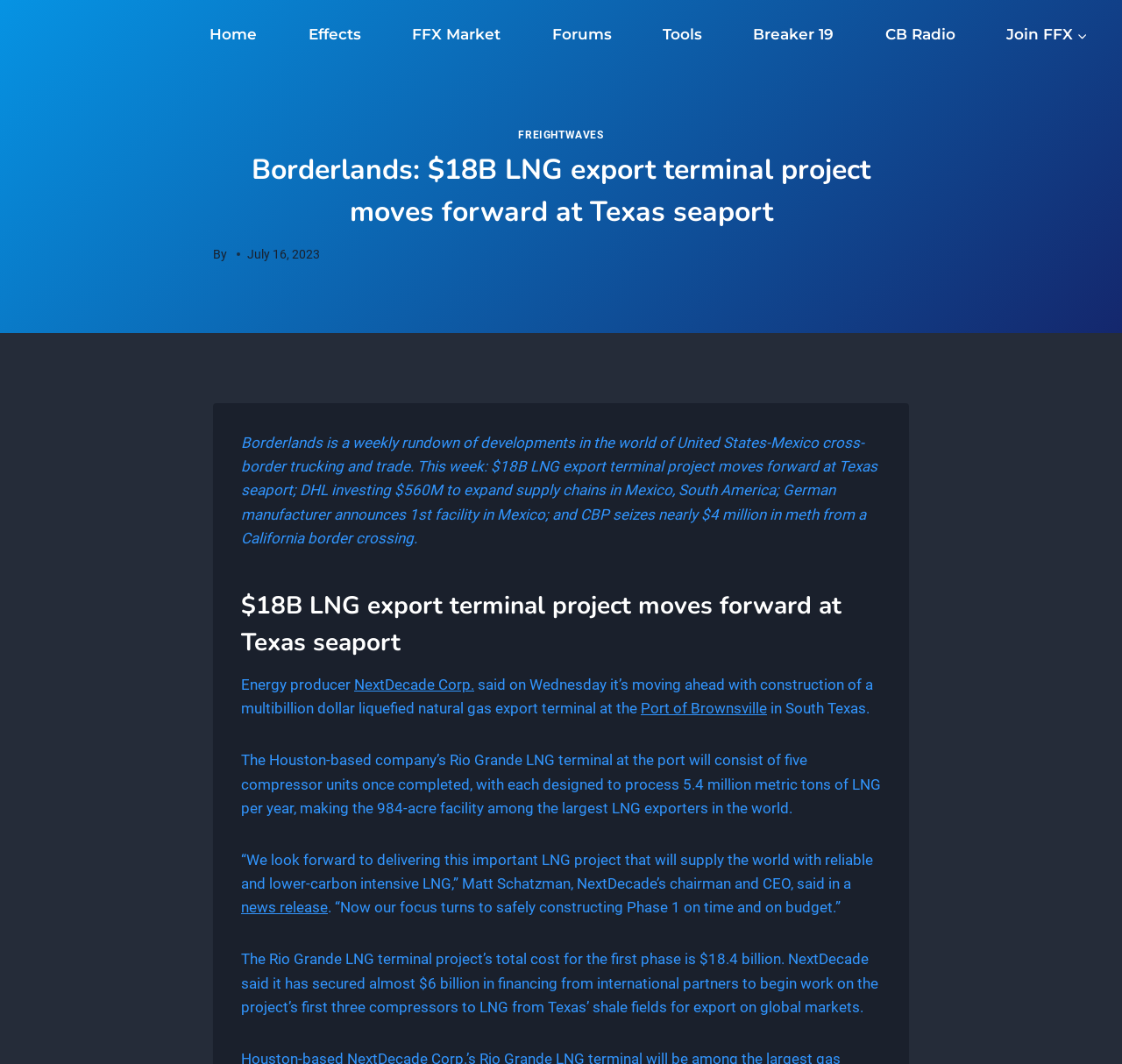Identify the bounding box coordinates necessary to click and complete the given instruction: "Click on the news release link".

[0.215, 0.845, 0.292, 0.861]